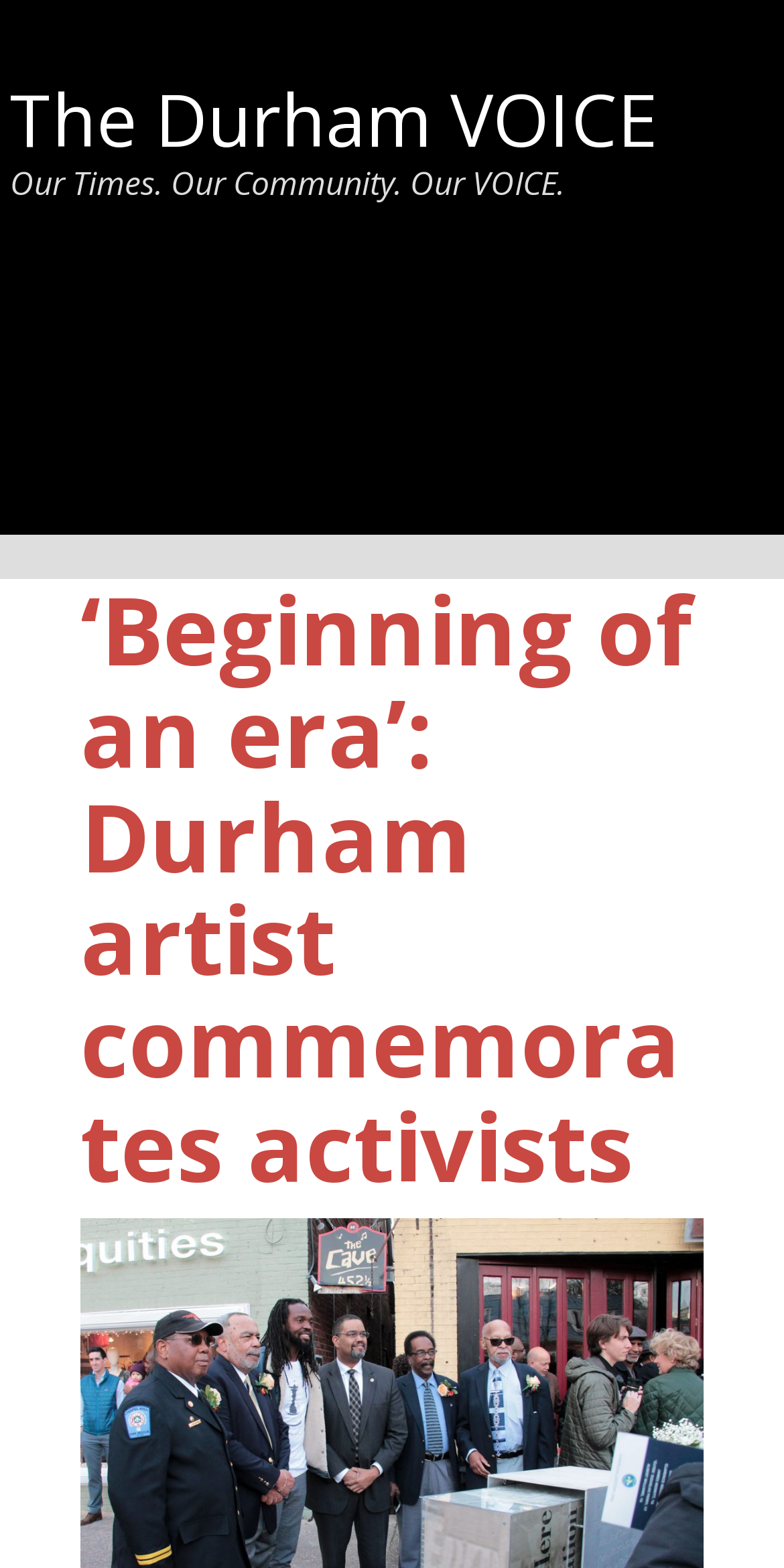Give a one-word or one-phrase response to the question: 
How many buttons are there in the top section?

2